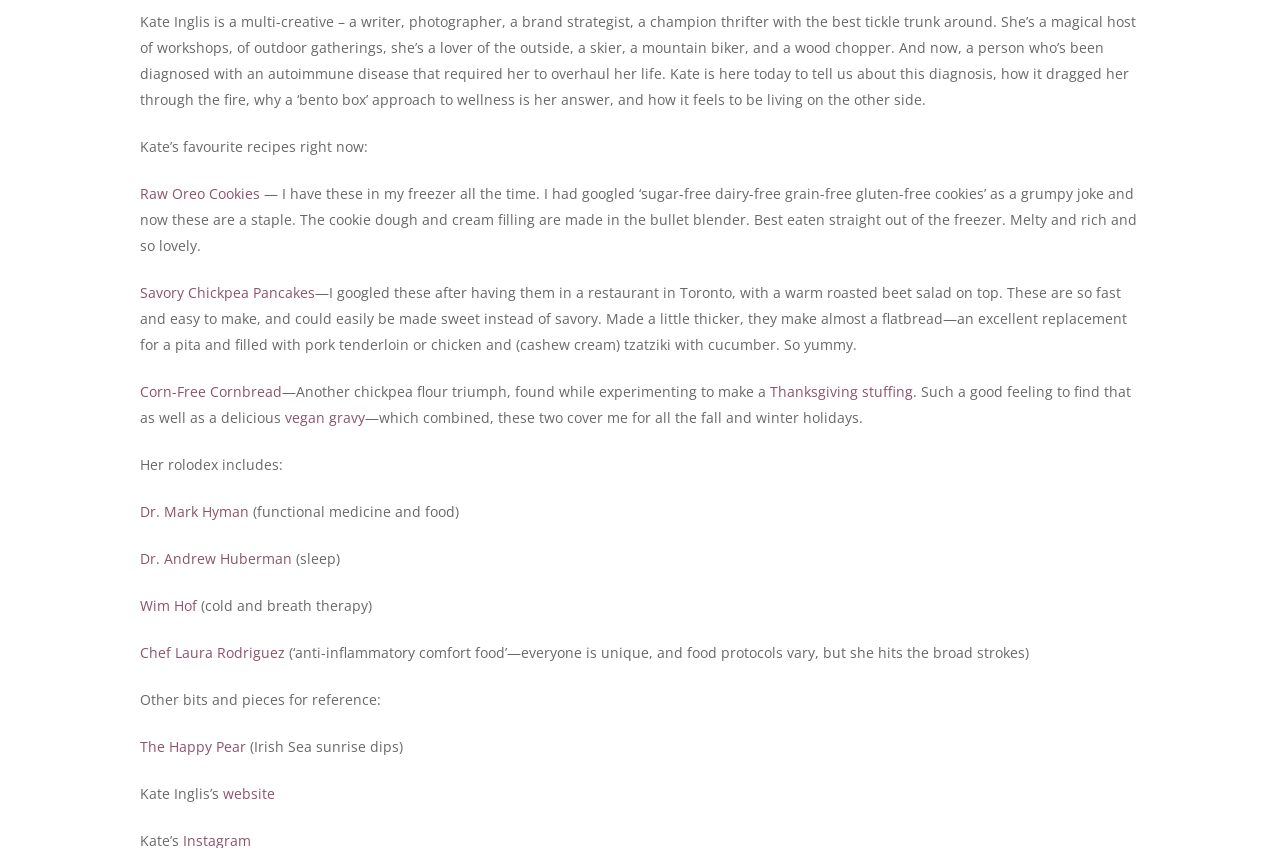Locate the bounding box coordinates of the clickable region to complete the following instruction: "Read about Savory Chickpea Pancakes recipe."

[0.109, 0.334, 0.246, 0.356]